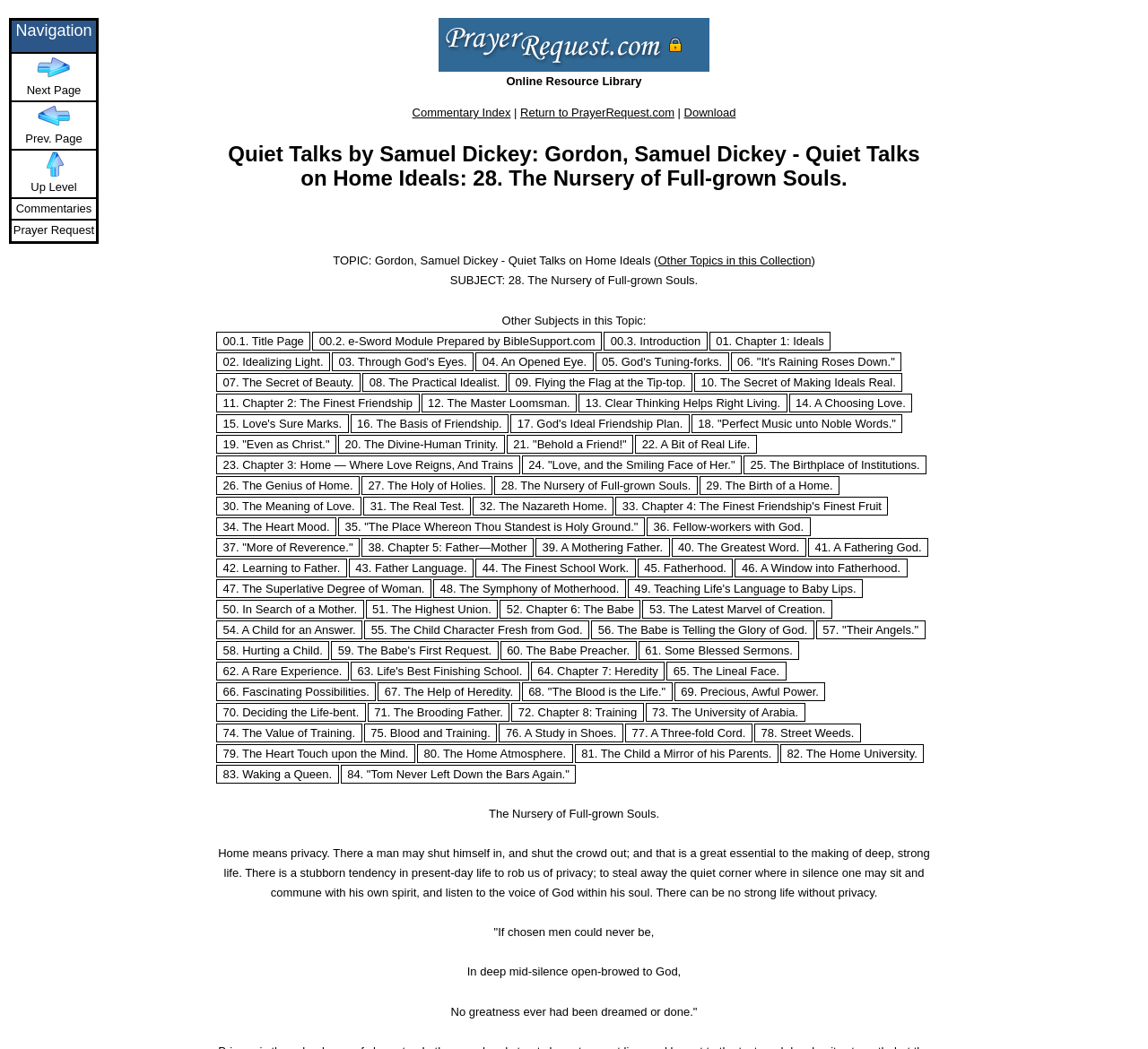Find the bounding box coordinates for the element described here: "SEARCH".

None